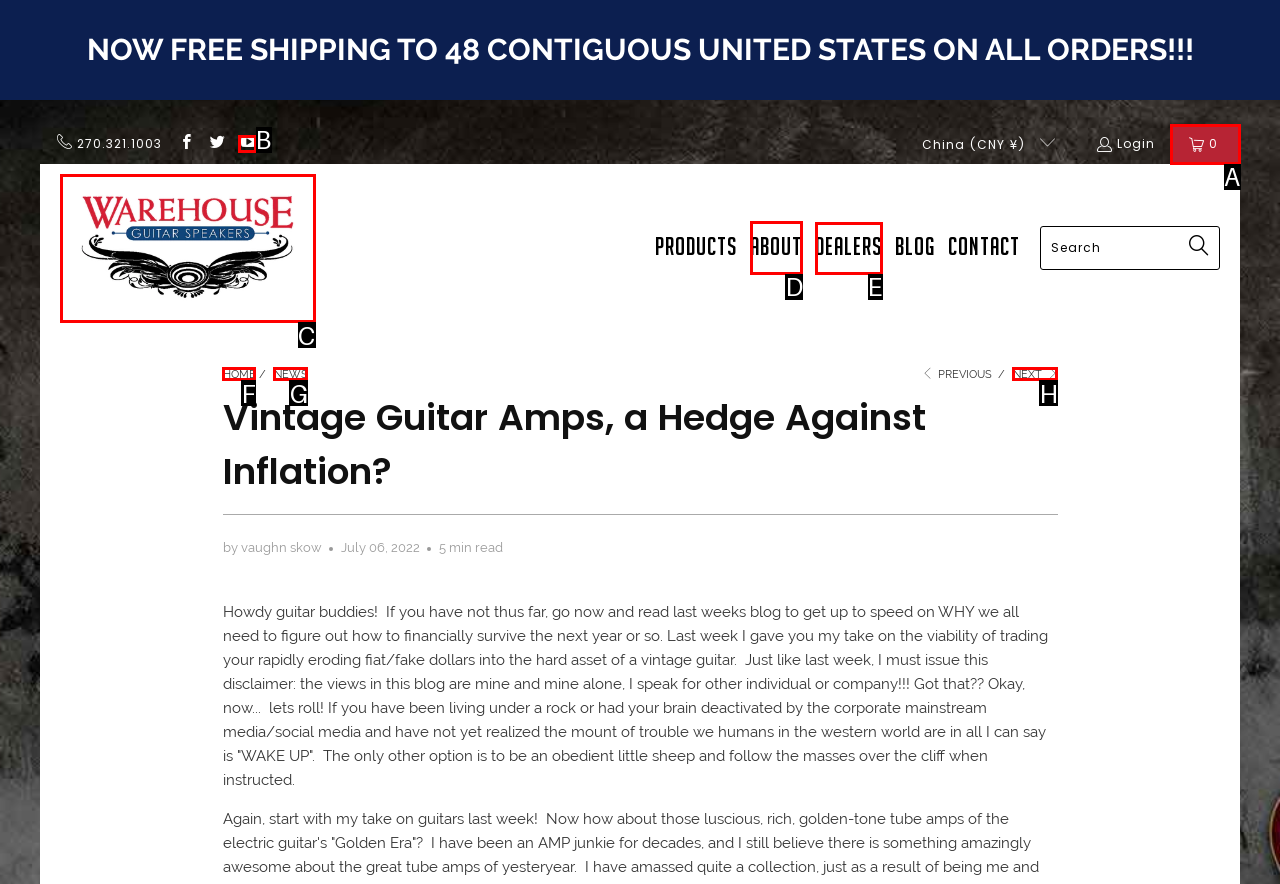Select the appropriate HTML element that needs to be clicked to execute the following task: Go to the ABOUT page. Respond with the letter of the option.

D